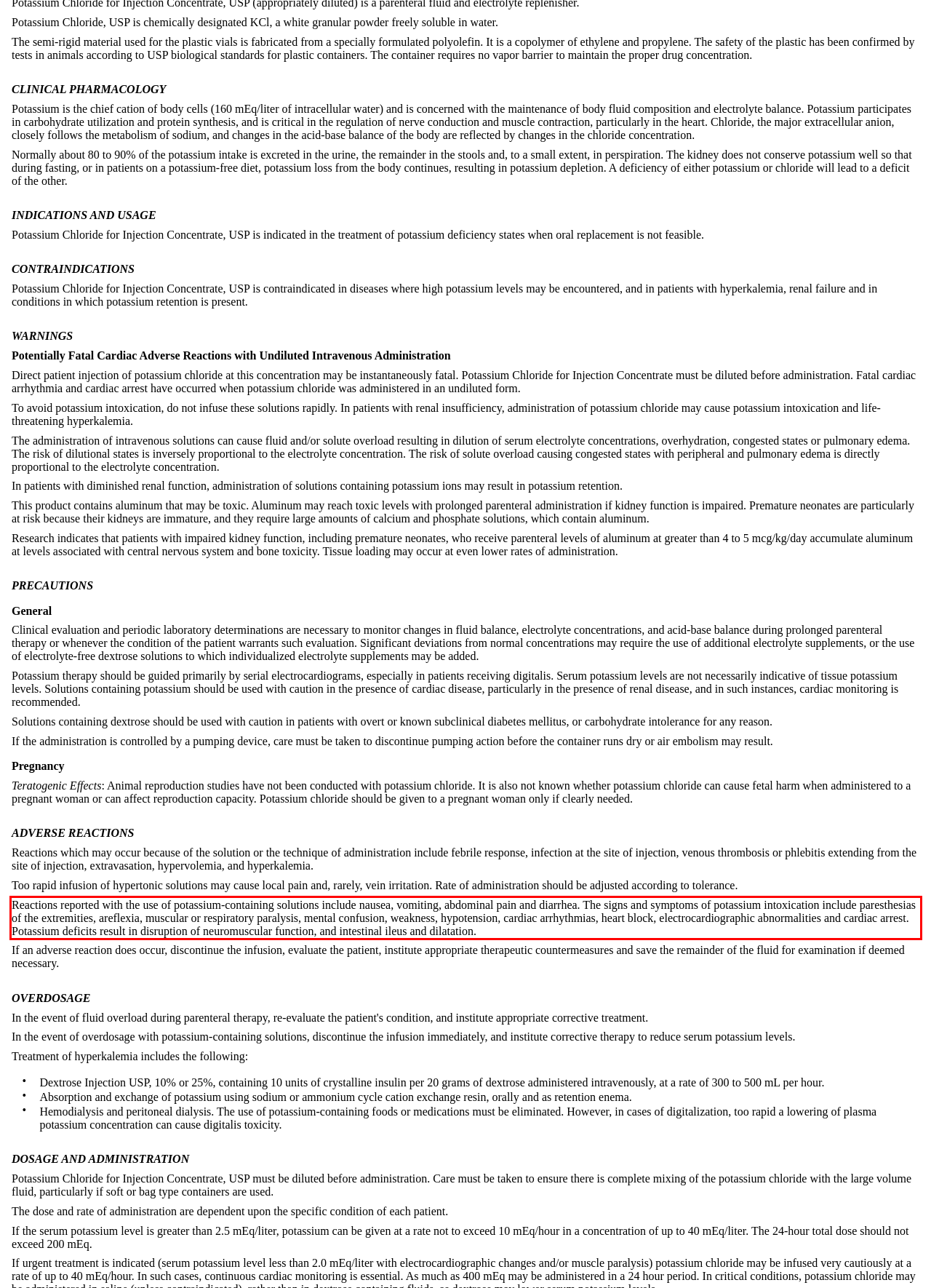By examining the provided screenshot of a webpage, recognize the text within the red bounding box and generate its text content.

Reactions reported with the use of potassium-containing solutions include nausea, vomiting, abdominal pain and diarrhea. The signs and symptoms of potassium intoxication include paresthesias of the extremities, areflexia, muscular or respiratory paralysis, mental confusion, weakness, hypotension, cardiac arrhythmias, heart block, electrocardiographic abnormalities and cardiac arrest. Potassium deficits result in disruption of neuromuscular function, and intestinal ileus and dilatation.